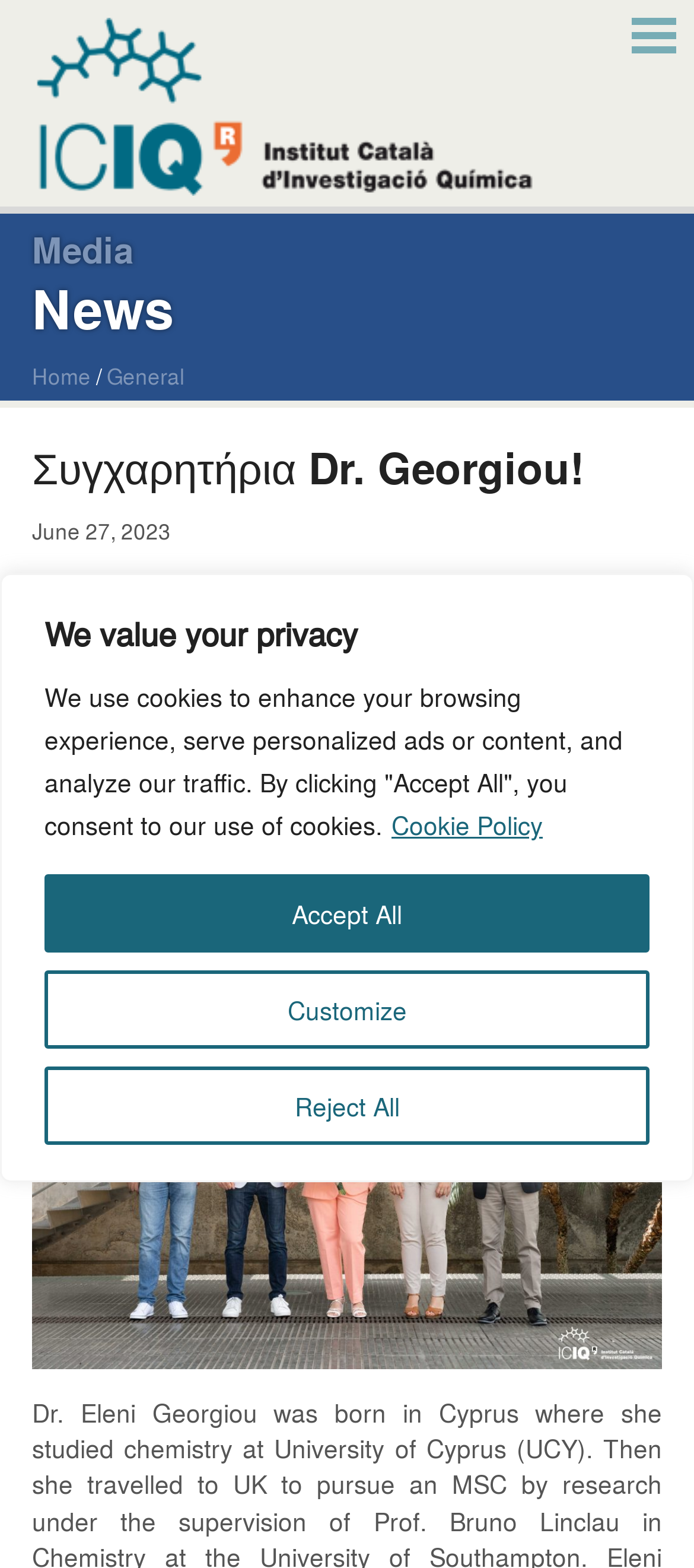Can you show the bounding box coordinates of the region to click on to complete the task described in the instruction: "Click the Media link"?

[0.046, 0.148, 0.954, 0.17]